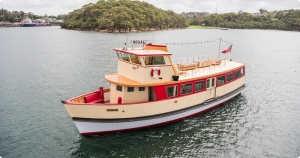What is the approximate cost of a two-hour charter of the MV Regal II?
Give a detailed and exhaustive answer to the question.

The caption provides rental information, which suggests that the pricing for a two-hour charter of the MV Regal II starts from approximately $2,760.